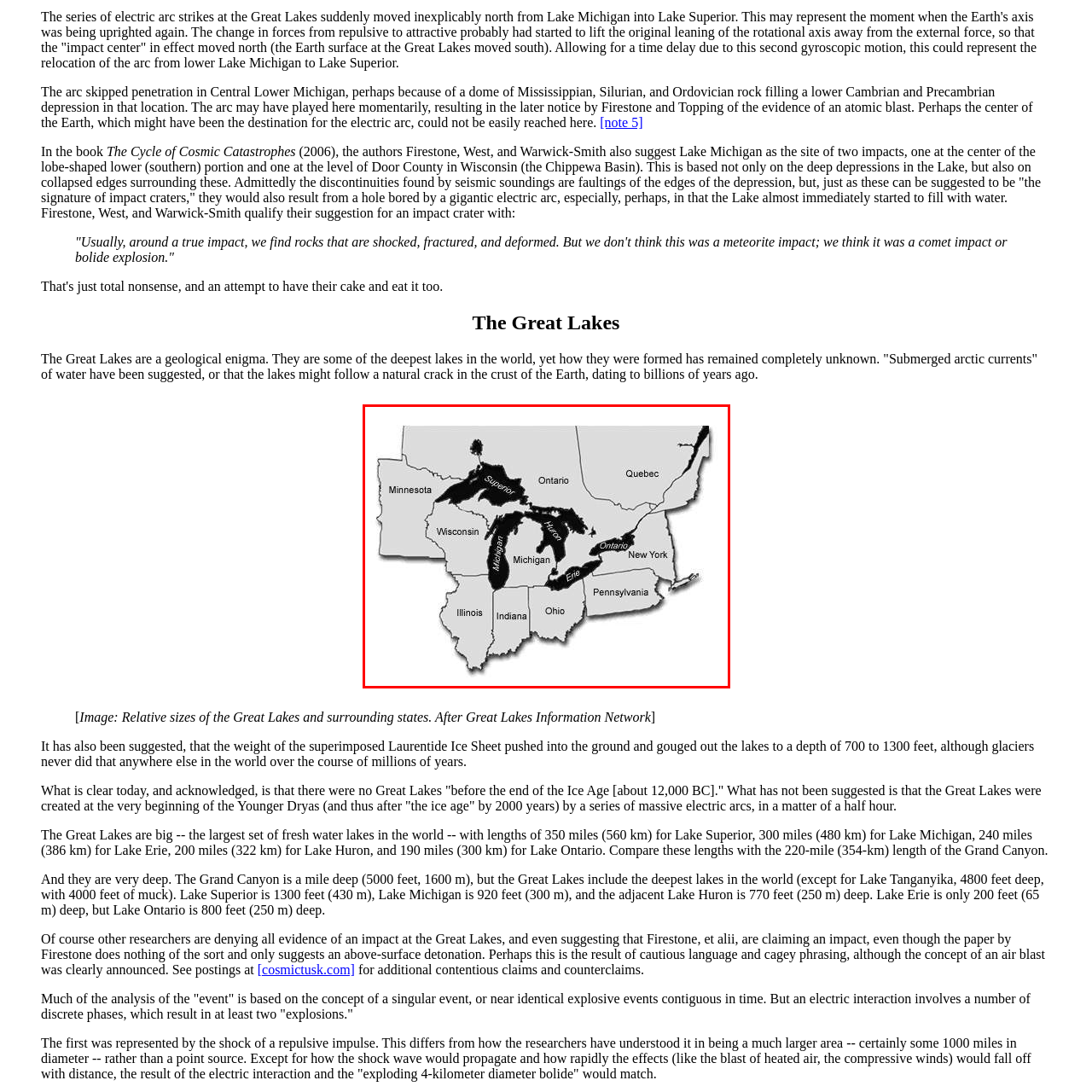Analyze the image encased in the red boundary, What is the color of the lakes in the map?
 Respond using a single word or phrase.

Black